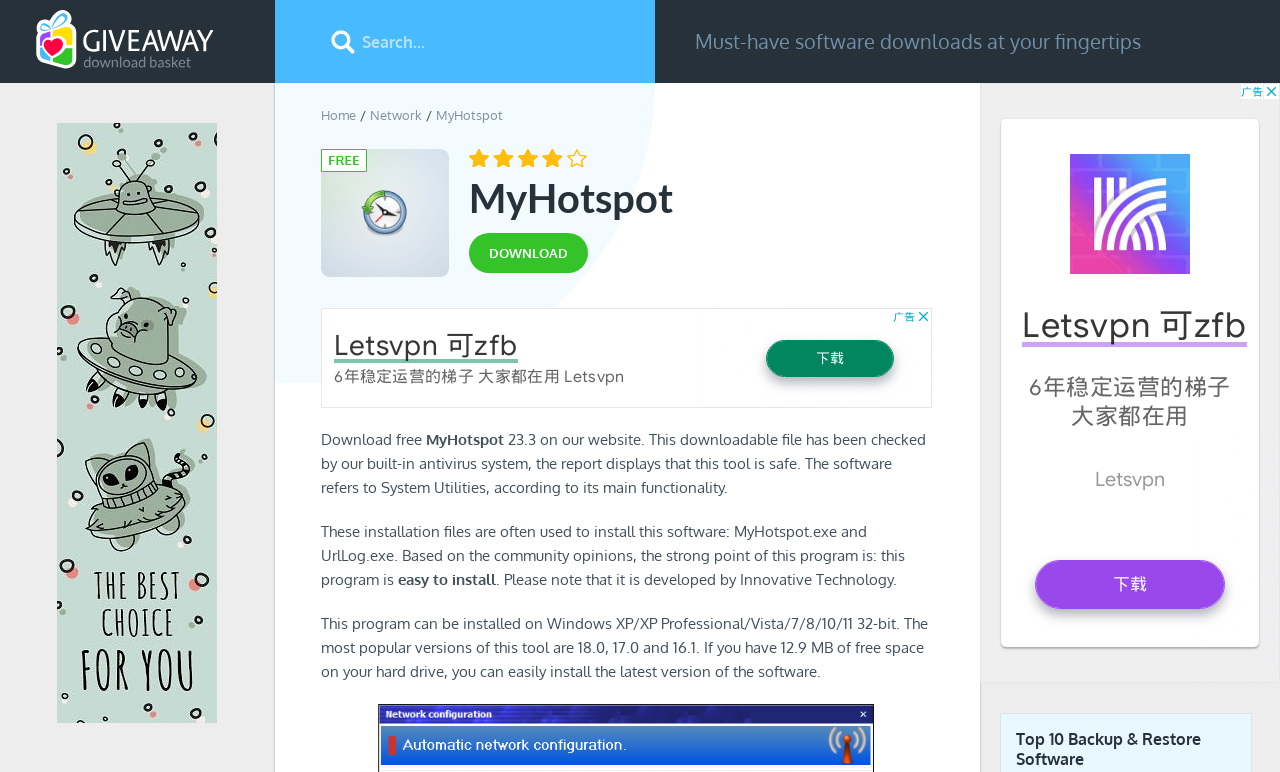Use a single word or phrase to answer this question: 
What is the name of the software featured on this page?

MyHotspot